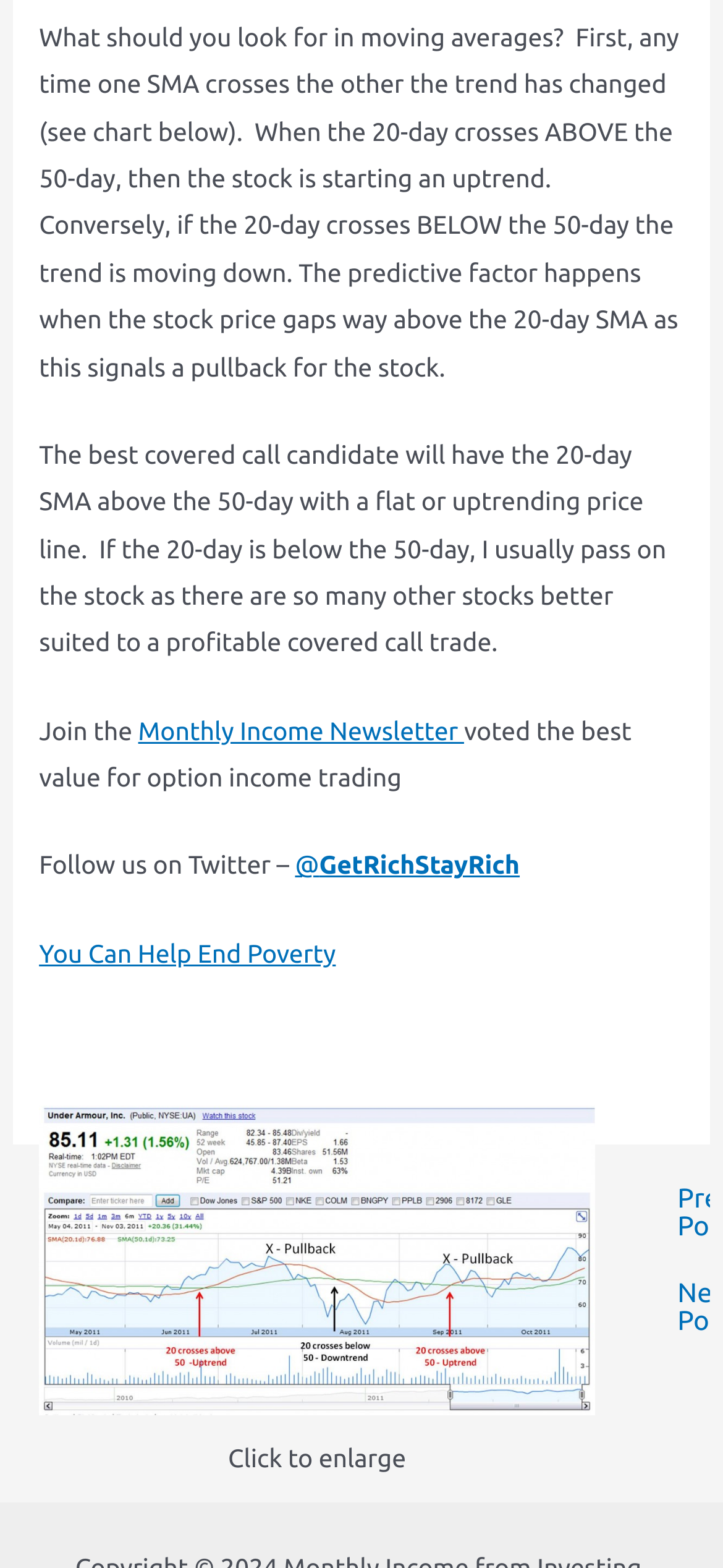Determine the bounding box of the UI element mentioned here: "@GetRichStayRich". The coordinates must be in the format [left, top, right, bottom] with values ranging from 0 to 1.

[0.408, 0.542, 0.719, 0.561]